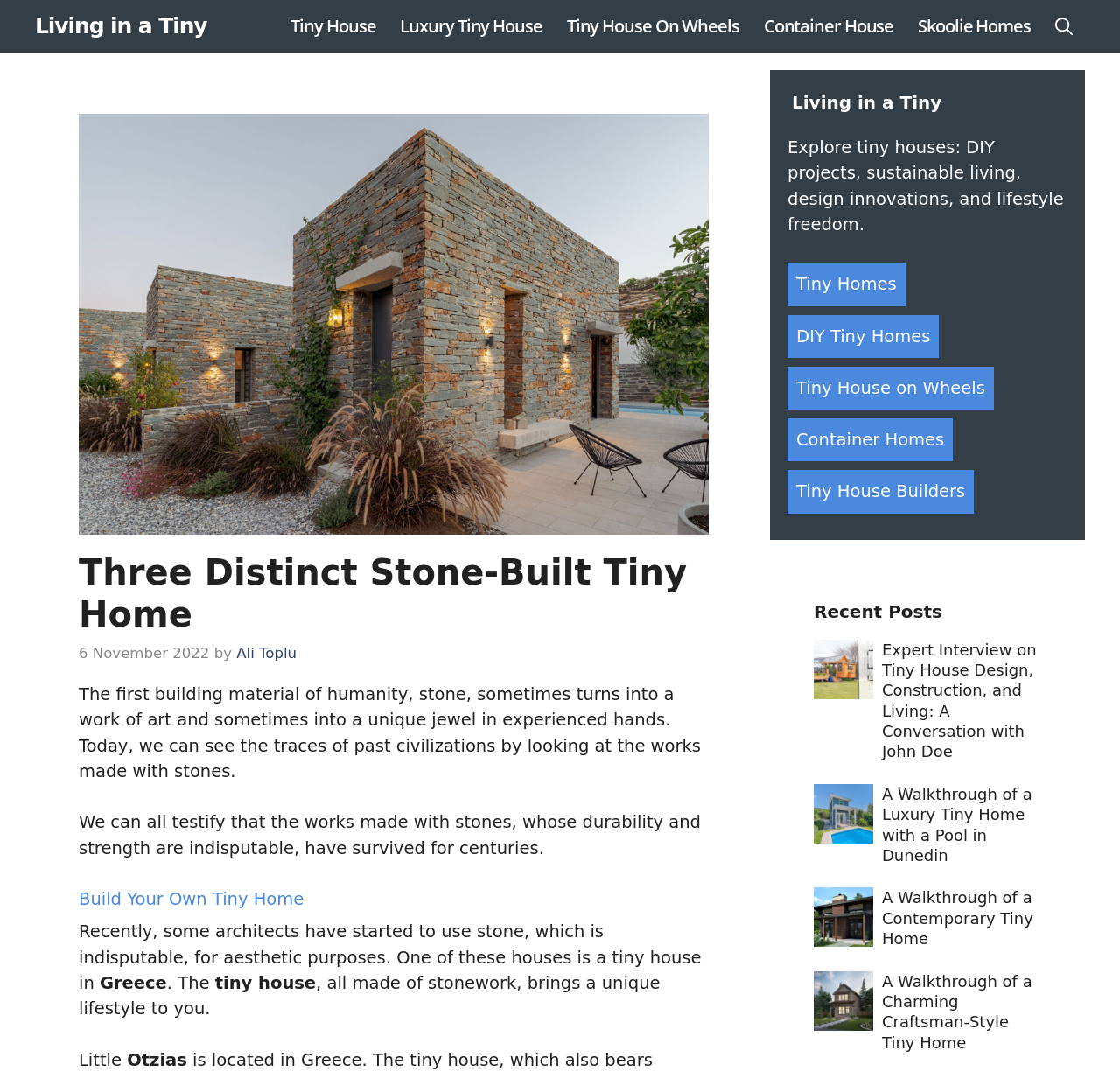Answer the question below in one word or phrase:
How many links are there in the navigation section?

6